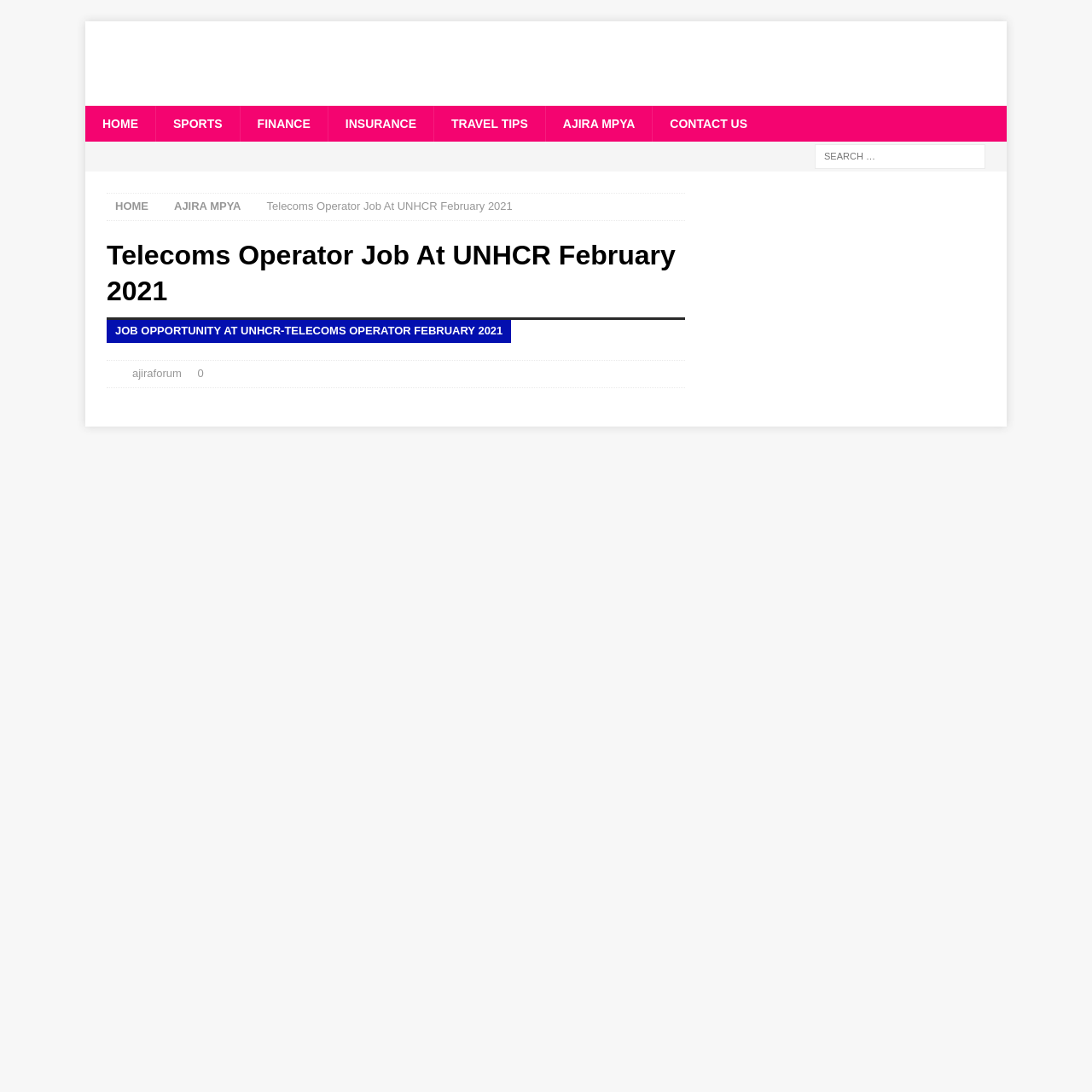From the screenshot, find the bounding box of the UI element matching this description: "Insurance". Supply the bounding box coordinates in the form [left, top, right, bottom], each a float between 0 and 1.

[0.3, 0.097, 0.397, 0.13]